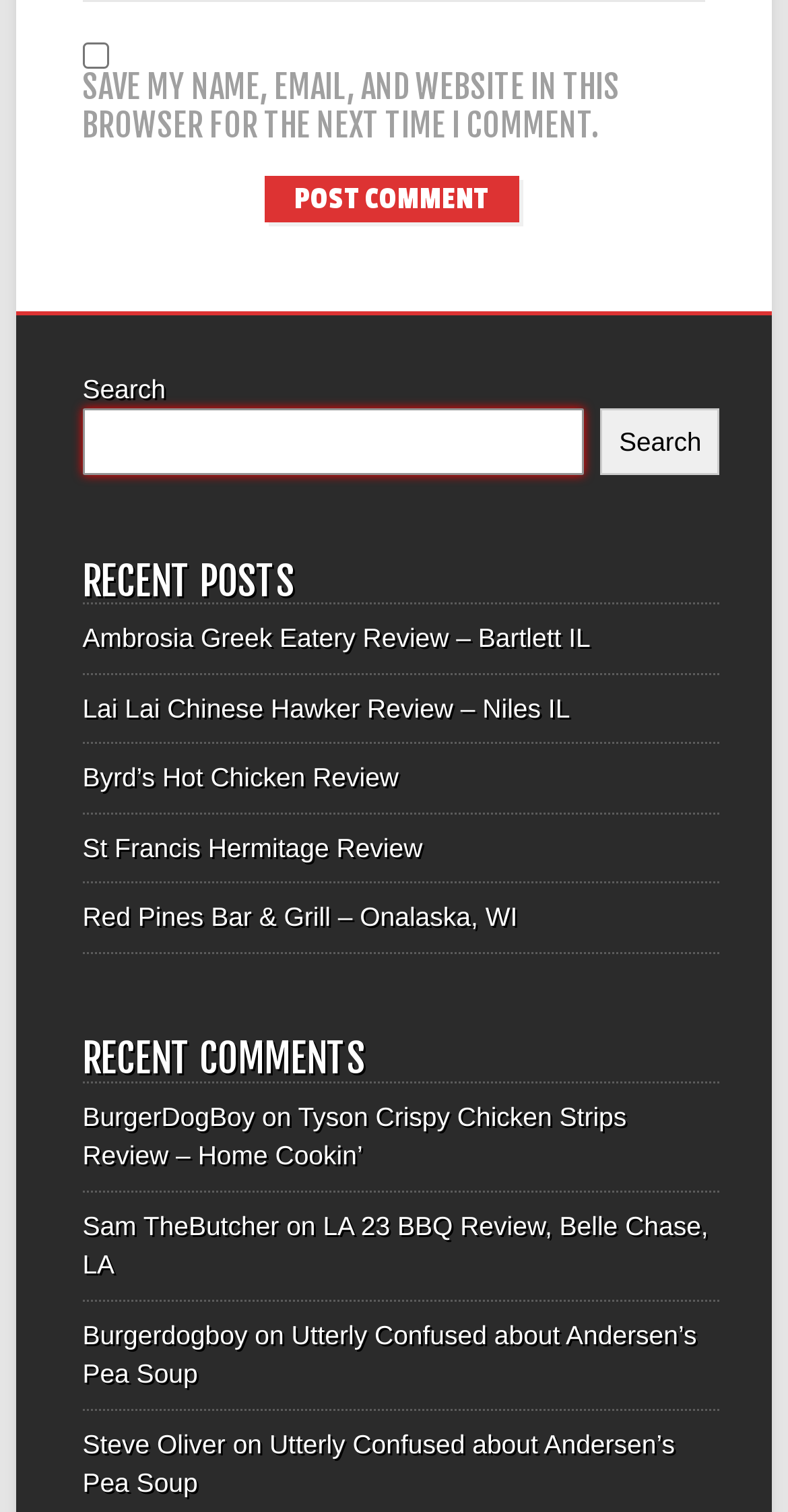Please provide a one-word or phrase answer to the question: 
What is the purpose of the checkbox?

Save name, email, and website for next comment